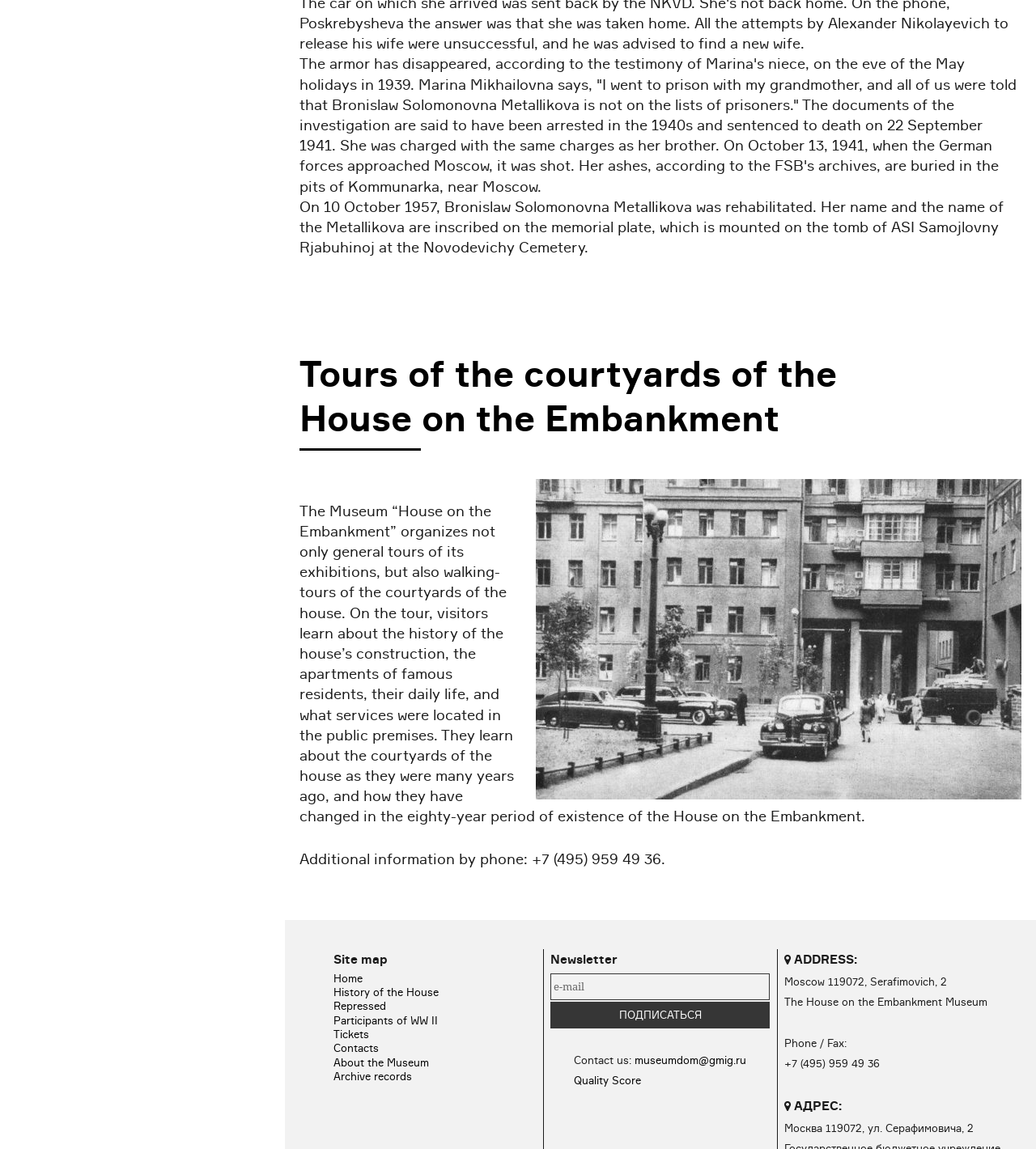Indicate the bounding box coordinates of the clickable region to achieve the following instruction: "Click on the 'Home' link in the site map."

[0.322, 0.846, 0.35, 0.857]